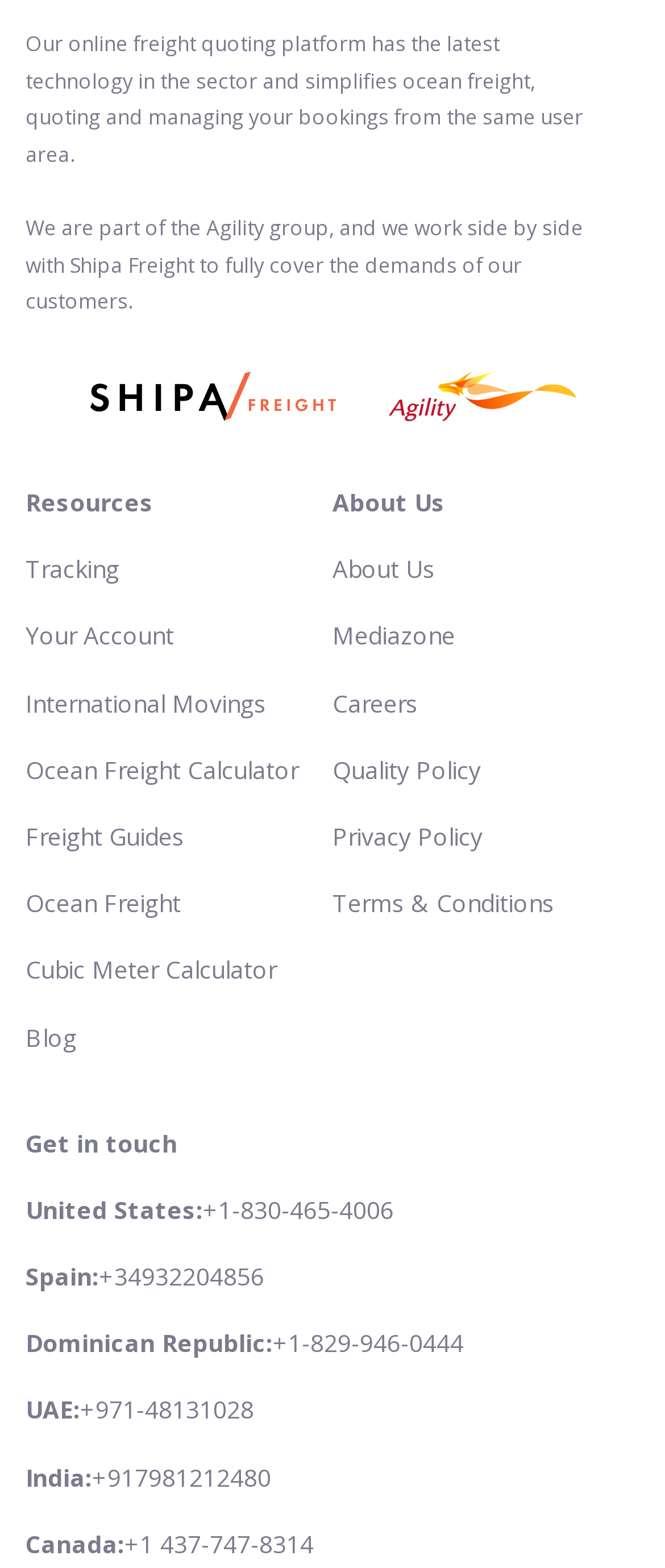Please identify the bounding box coordinates of the element on the webpage that should be clicked to follow this instruction: "Contact the office in Spain". The bounding box coordinates should be given as four float numbers between 0 and 1, formatted as [left, top, right, bottom].

[0.038, 0.804, 0.138, 0.824]